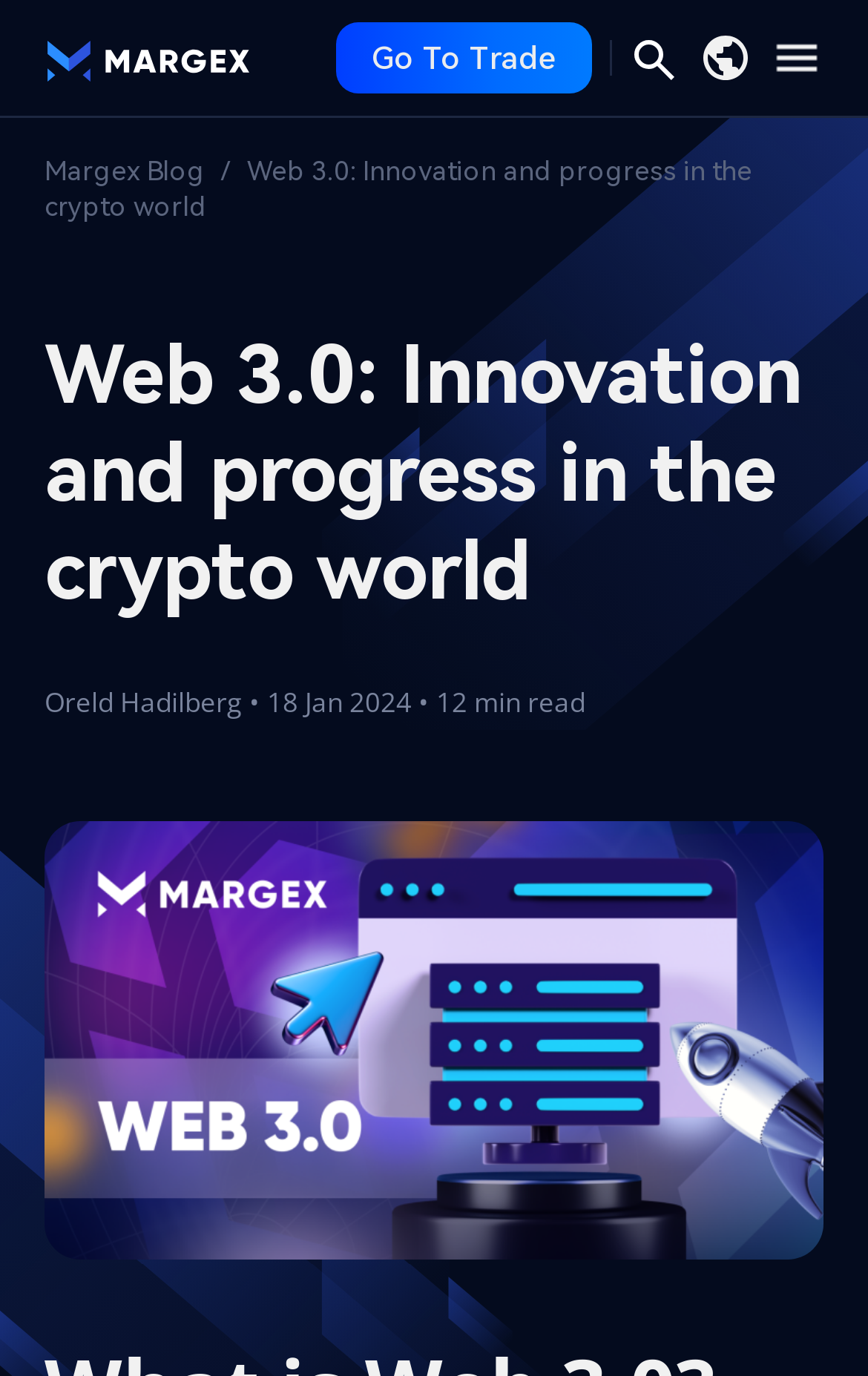Please locate the UI element described by "Go To Trade" and provide its bounding box coordinates.

[0.387, 0.016, 0.682, 0.068]